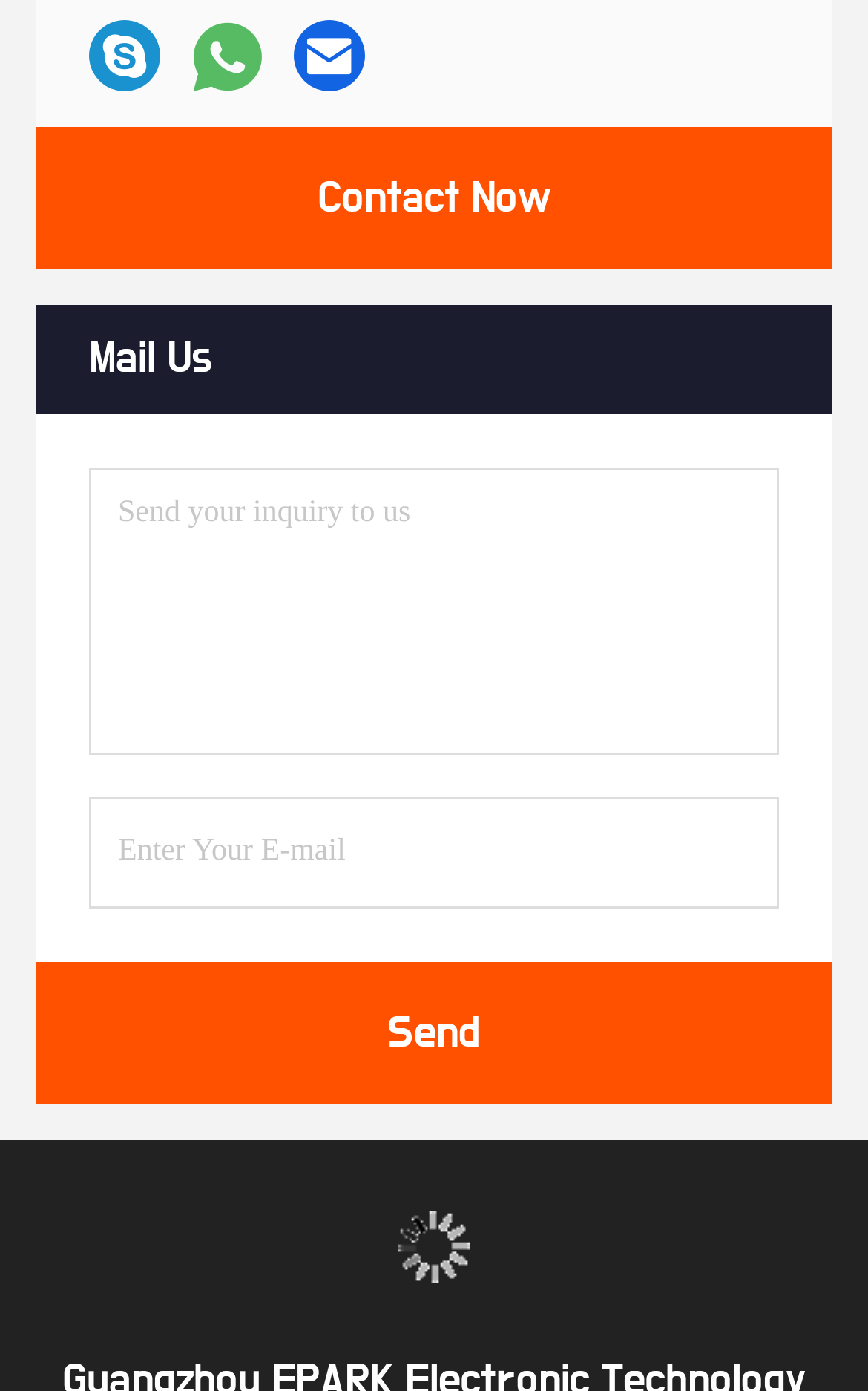Determine the bounding box coordinates of the clickable element to achieve the following action: 'visit Local page'. Provide the coordinates as four float values between 0 and 1, formatted as [left, top, right, bottom].

None